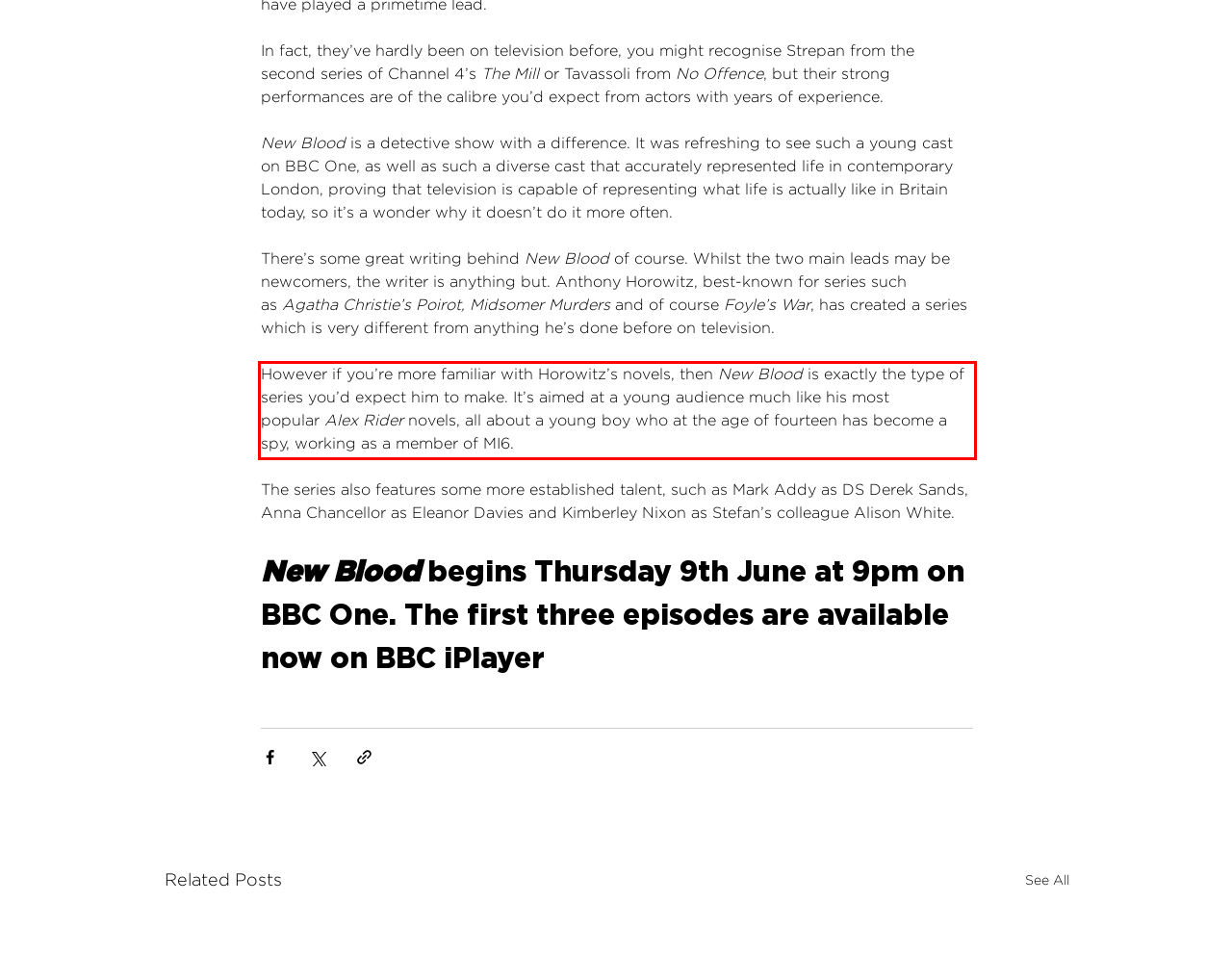You are given a webpage screenshot with a red bounding box around a UI element. Extract and generate the text inside this red bounding box.

However if you’re more familiar with Horowitz’s novels, then New Blood is exactly the type of series you’d expect him to make. It’s aimed at a young audience much like his most popular Alex Rider novels, all about a young boy who at the age of fourteen has become a spy, working as a member of MI6.